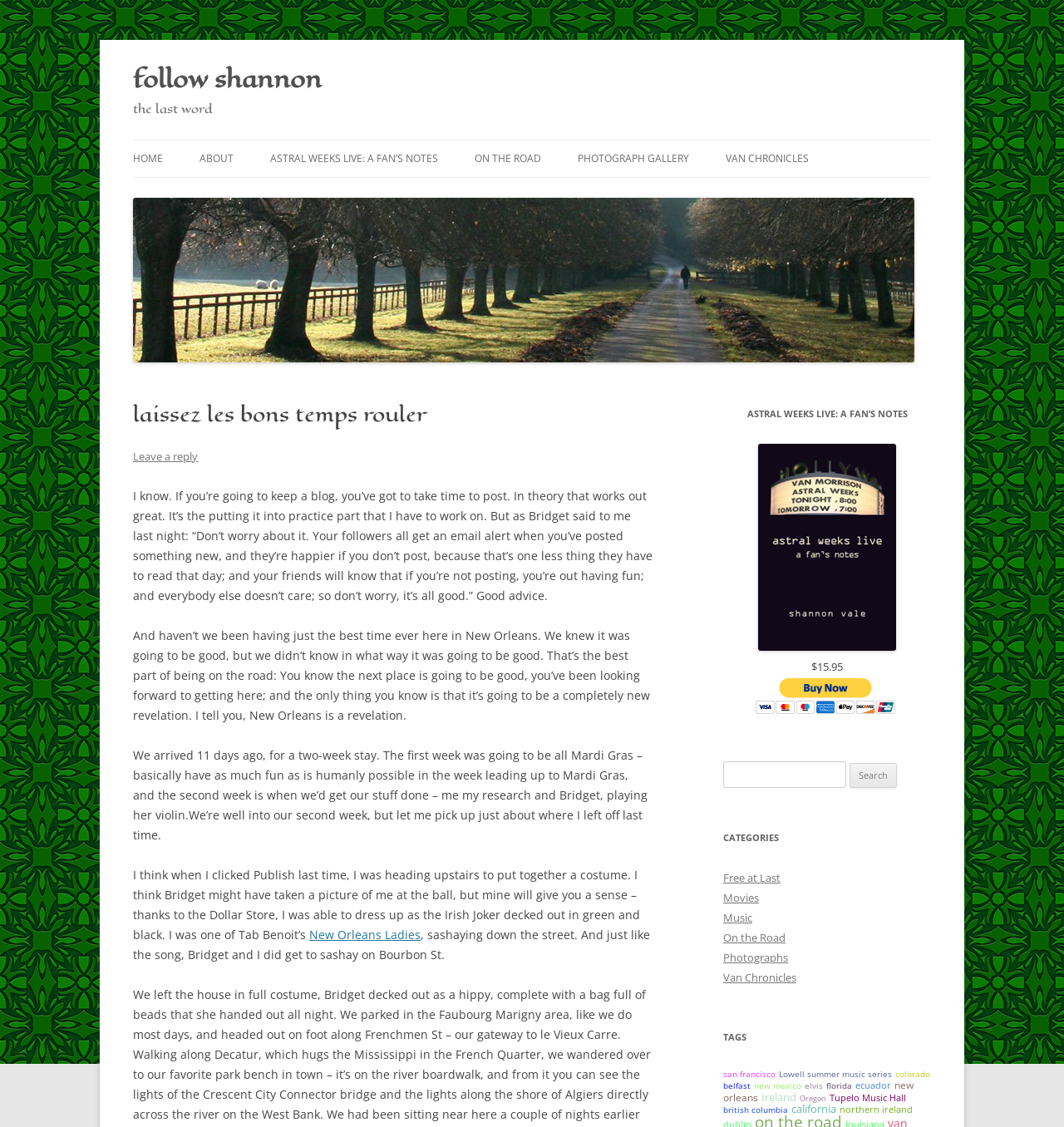What is the author's current location?
Based on the image, answer the question in a detailed manner.

Based on the text, the author mentions 'And haven’t we been having just the best time ever here in New Orleans.' which indicates that the author is currently in New Orleans.